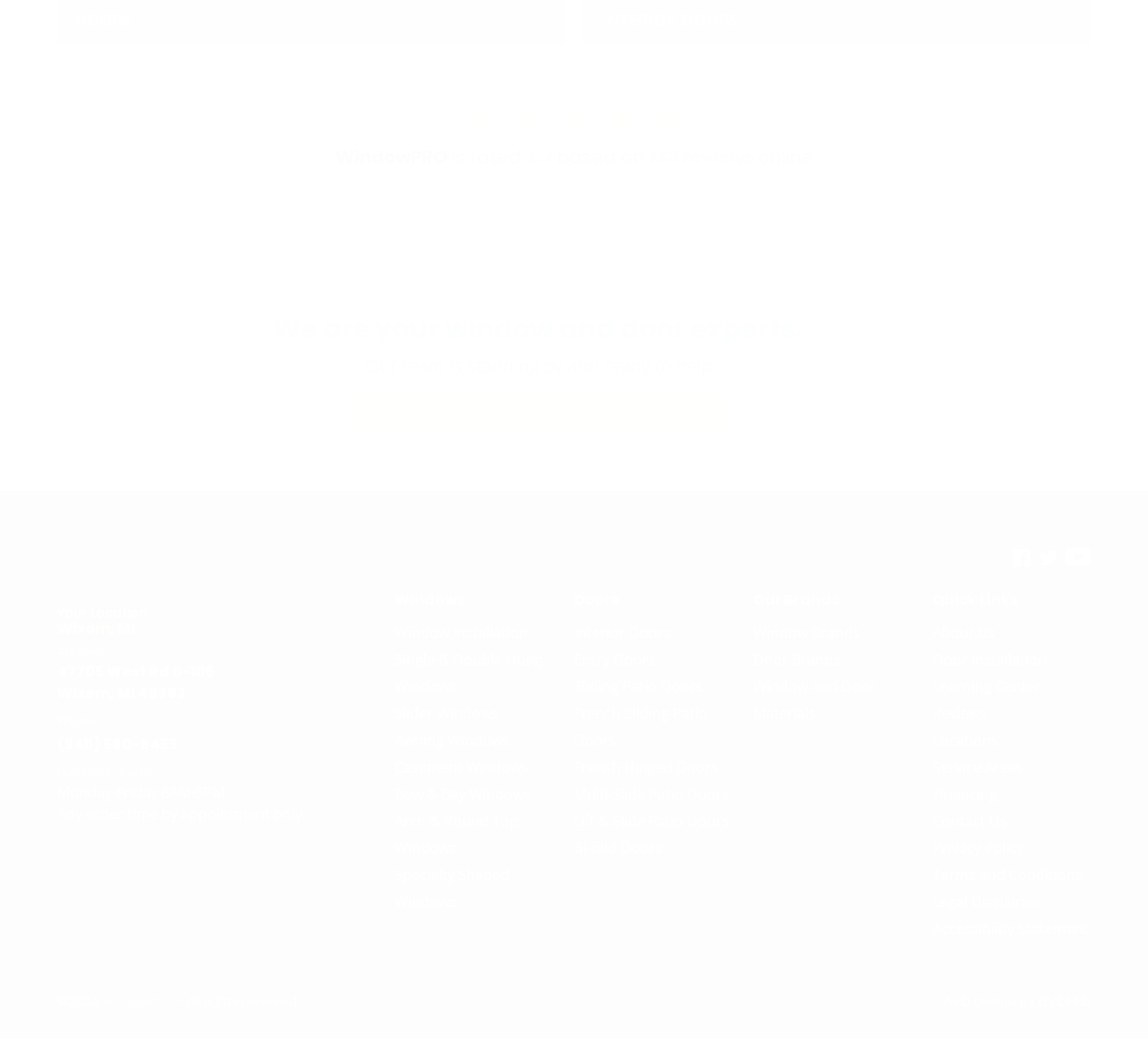Determine the bounding box of the UI component based on this description: "French Hinged Doors". The bounding box coordinates should be four float values between 0 and 1, i.e., [left, top, right, bottom].

[0.5, 0.729, 0.626, 0.748]